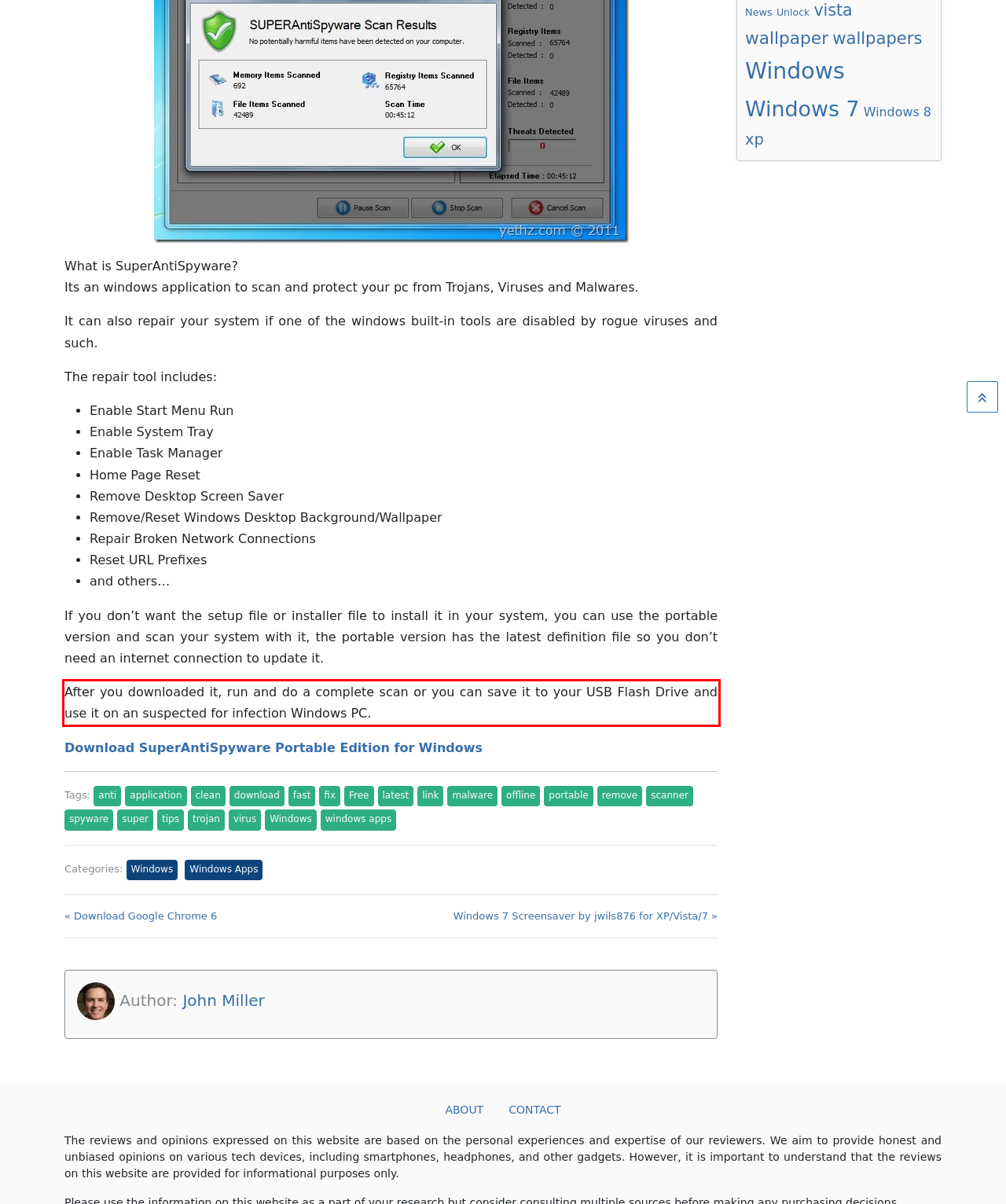Please identify and extract the text content from the UI element encased in a red bounding box on the provided webpage screenshot.

After you downloaded it, run and do a complete scan or you can save it to your USB Flash Drive and use it on an suspected for infection Windows PC.